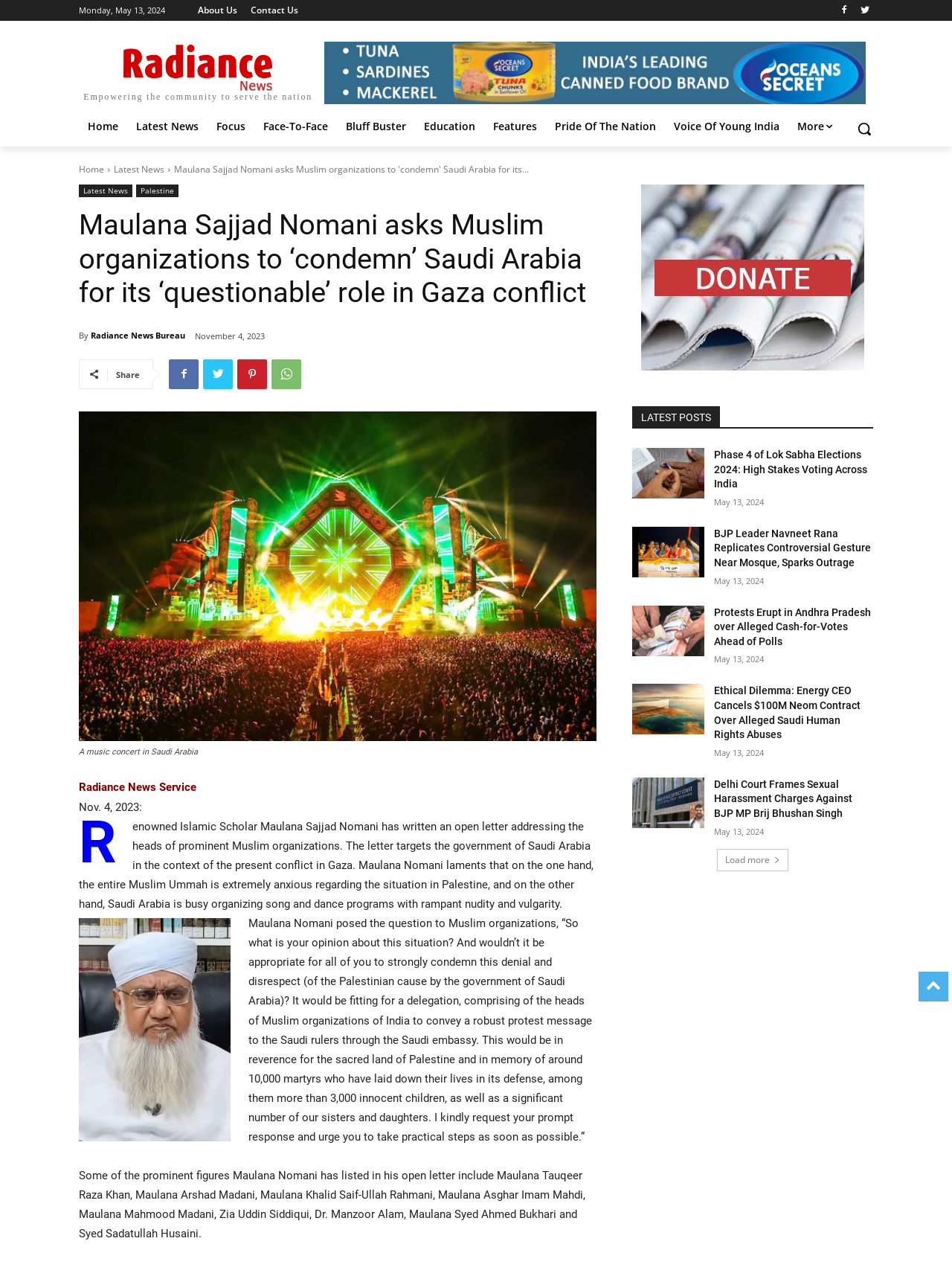Please identify the bounding box coordinates of the element I should click to complete this instruction: 'Donate to the organization'. The coordinates should be given as four float numbers between 0 and 1, like this: [left, top, right, bottom].

[0.673, 0.145, 0.908, 0.29]